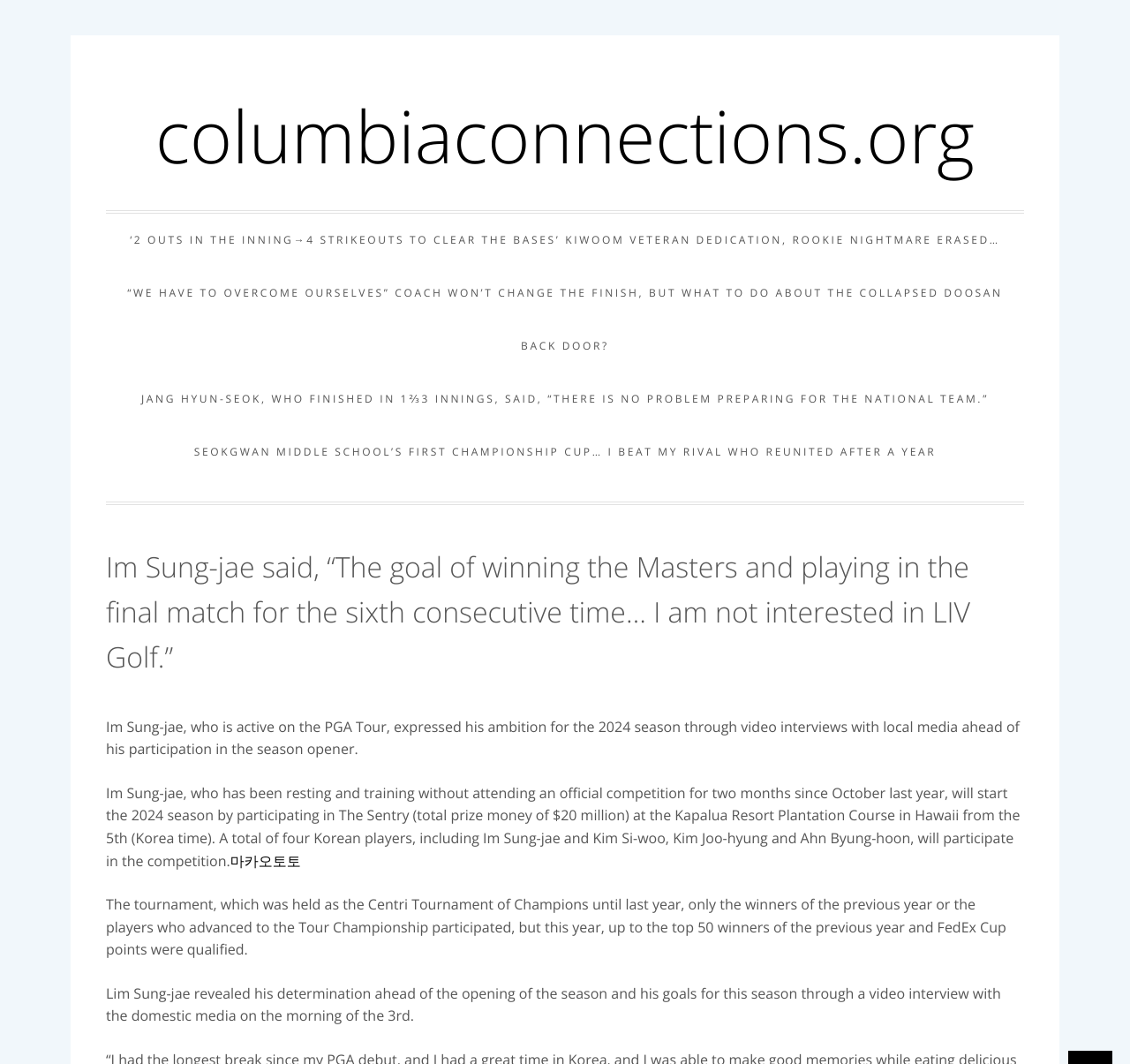Articulate a complete and detailed caption of the webpage elements.

This webpage appears to be a news article or blog post about Im Sung-jae, a professional golfer. At the top of the page, there are several links, including "Skip to content" and "columbiaconnections.org", which is likely the website's title. Below these links, there are four more links to other news articles or blog posts, each with a descriptive title.

The main content of the webpage is an article about Im Sung-jae's goals for the 2024 season. The article is divided into several paragraphs of text, with a heading that matches the meta description. The text describes Im Sung-jae's ambitions for the season, including his goal of winning the Masters and playing in the final match for the sixth consecutive time. It also mentions his participation in the Sentry tournament in Hawaii and his determination to overcome himself.

On the right side of the article, there is a link to "마카오토토", which may be a related article or a sponsor's link. The article is well-structured, with clear headings and concise text, making it easy to read and understand. Overall, the webpage appears to be a news article or blog post about Im Sung-jae's golf career and his goals for the 2024 season.